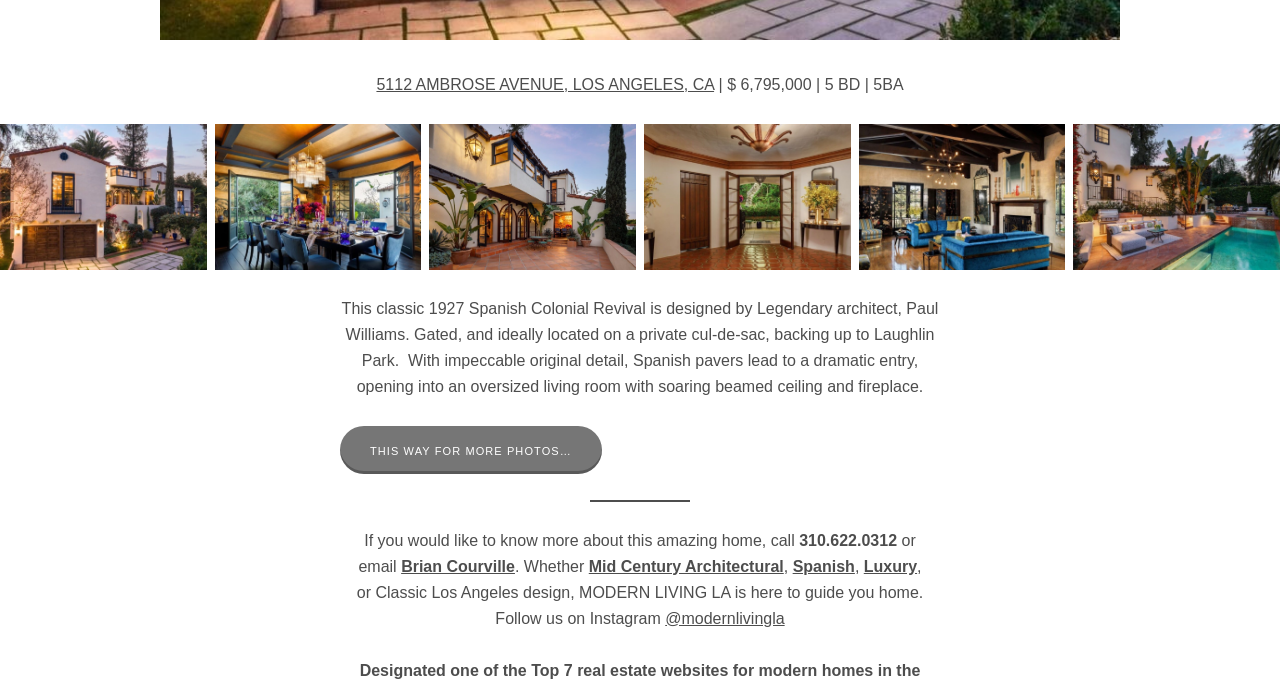Predict the bounding box coordinates of the UI element that matches this description: "Mid Century Architectural". The coordinates should be in the format [left, top, right, bottom] with each value between 0 and 1.

[0.46, 0.821, 0.612, 0.846]